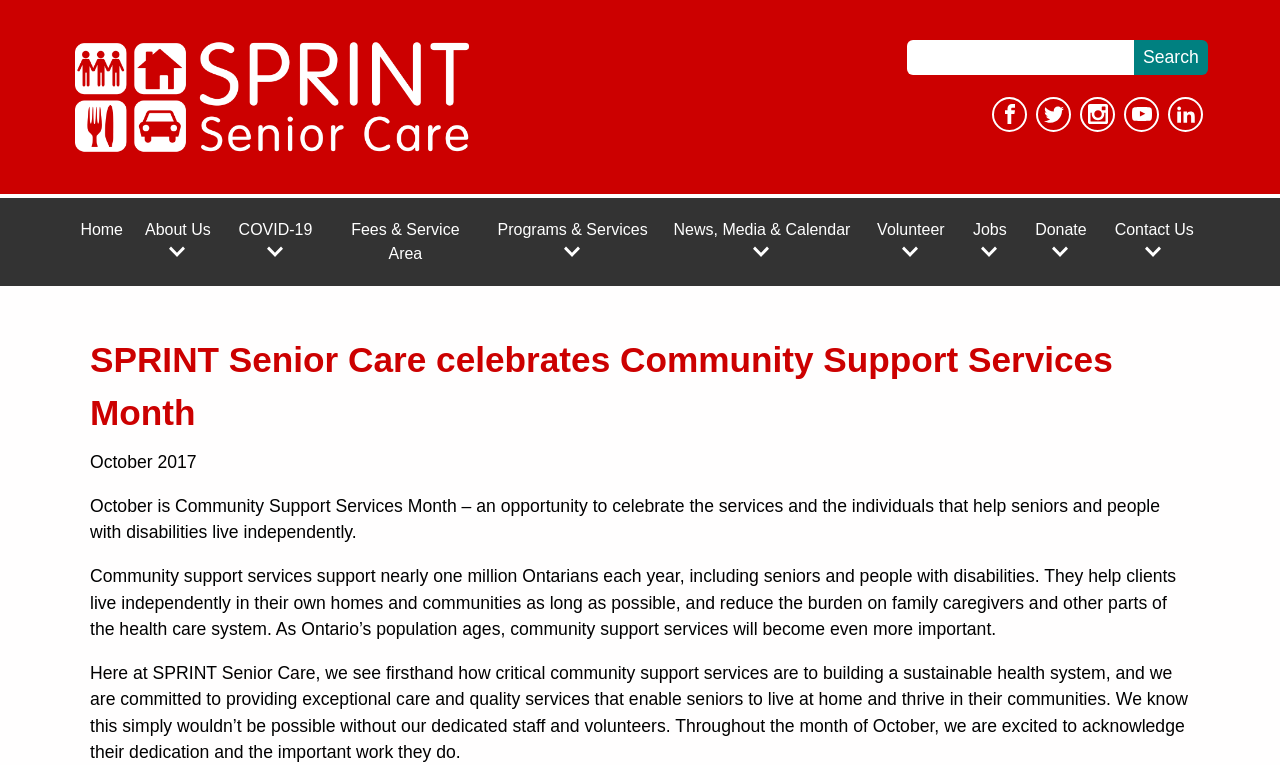How many Ontarians do community support services help each year? Observe the screenshot and provide a one-word or short phrase answer.

nearly one million